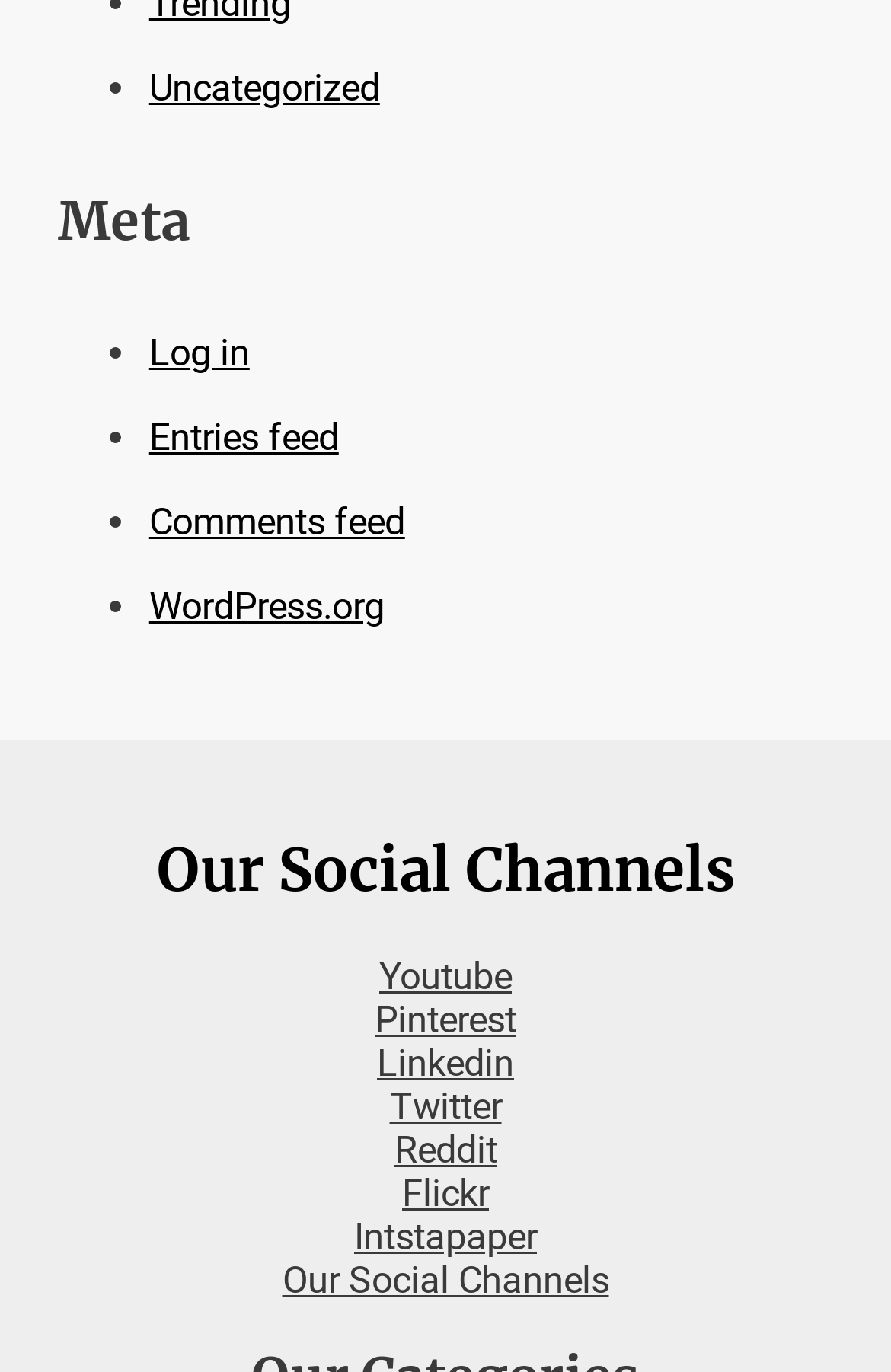Please identify the bounding box coordinates of the clickable area that will fulfill the following instruction: "Search". The coordinates should be in the format of four float numbers between 0 and 1, i.e., [left, top, right, bottom].

None